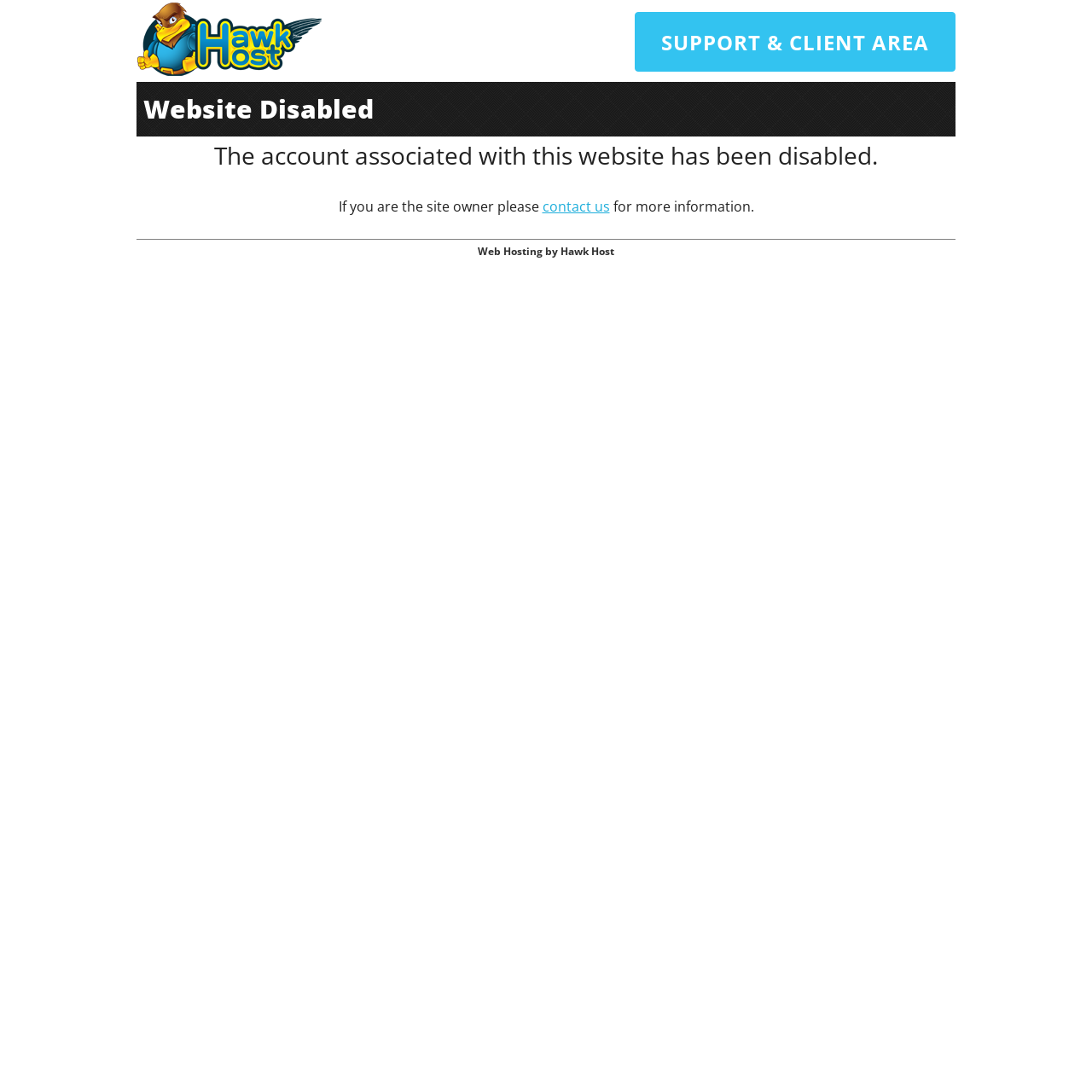Generate a comprehensive description of the webpage.

The webpage appears to be a notification page, indicating that a website has been disabled. At the top left corner, there is a Hawk Host logo, which is an image linked to the Hawk Host website. 

To the right of the logo, there is a link to the SUPPORT & CLIENT AREA. Below the logo, there is a prominent heading "Website Disabled" in a relatively large font size. 

Underneath the heading, there is a paragraph of text explaining the reason for the website's disablement, stating that the associated account has been disabled. The text continues, addressing the site owner, suggesting they contact the support team for more information. The phrase "contact us" is a clickable link. 

At the bottom of the page, there is a link to "Web Hosting by Hawk Host", which appears to be a promotional or informational link. Overall, the page is simple and informative, conveying a clear message to the website owner.